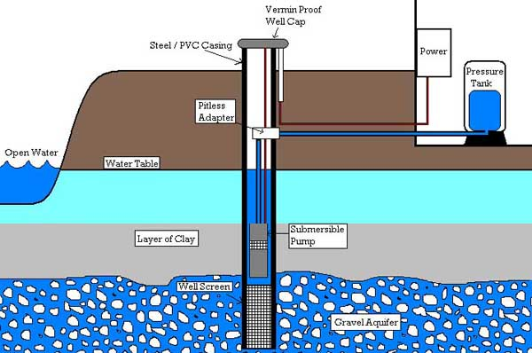Please provide a comprehensive response to the question based on the details in the image: What is the layer of clay used for?

The layer of clay is positioned just above the gravel aquifer and acts as a barrier, preventing contaminants from affecting the water supply. This natural barrier helps to maintain the purity of the water being pumped from the well.